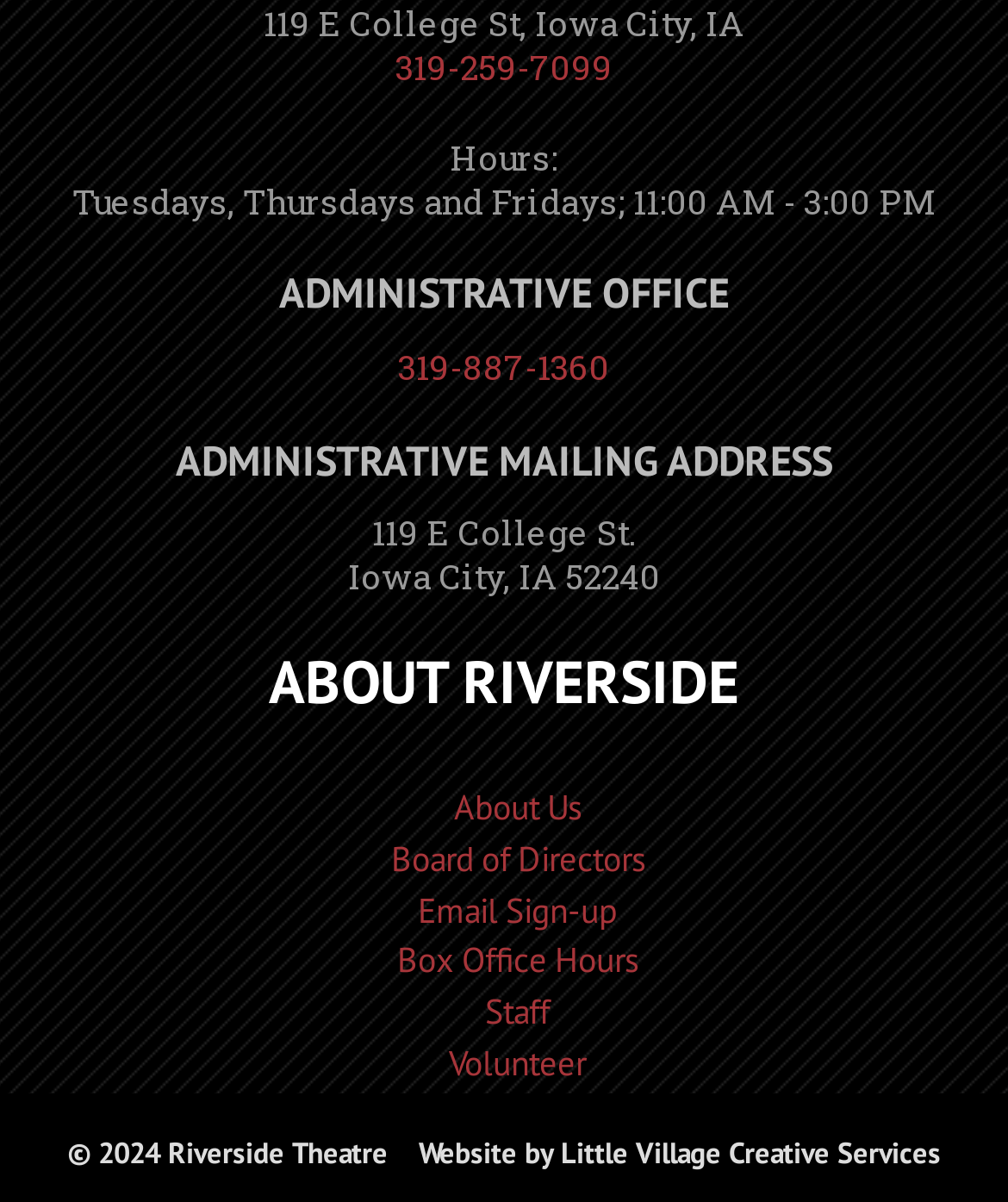What is the mailing address of the administrative office?
Answer the question with as much detail as possible.

I found the mailing address by looking at the StaticText elements with the texts '119 E College St.' and 'Iowa City, IA 52240' which are located under the 'ADMINISTRATIVE MAILING ADDRESS' heading.